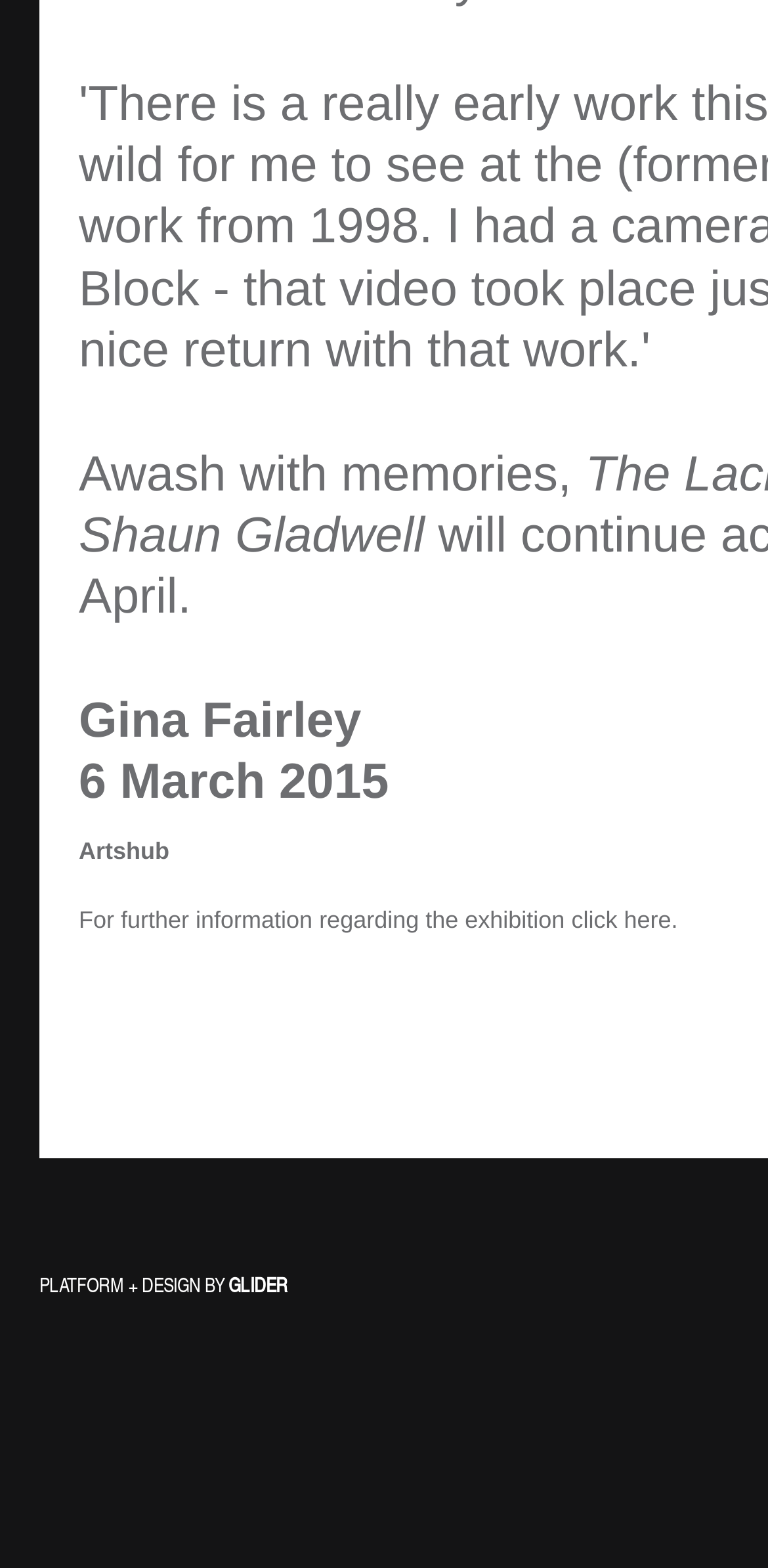Utilize the details in the image to thoroughly answer the following question: What is the name of the exhibition?

Although the webpage mentions an exhibition, the name of the exhibition is not explicitly stated. There is a link to 'For further information regarding the exhibition click here', but the name of the exhibition is not provided.